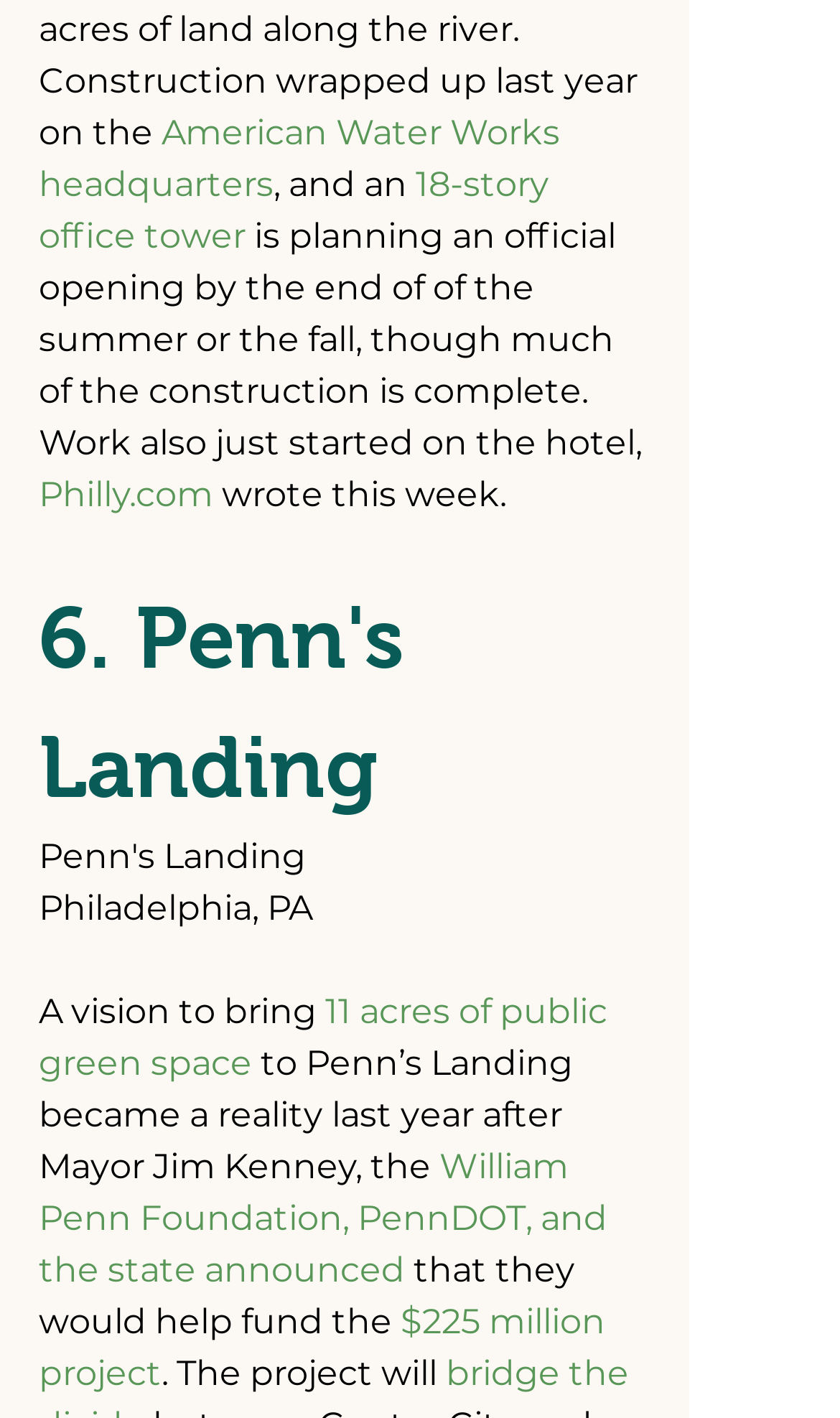Please find the bounding box for the UI element described by: "$225 million project".

[0.046, 0.917, 0.731, 0.982]